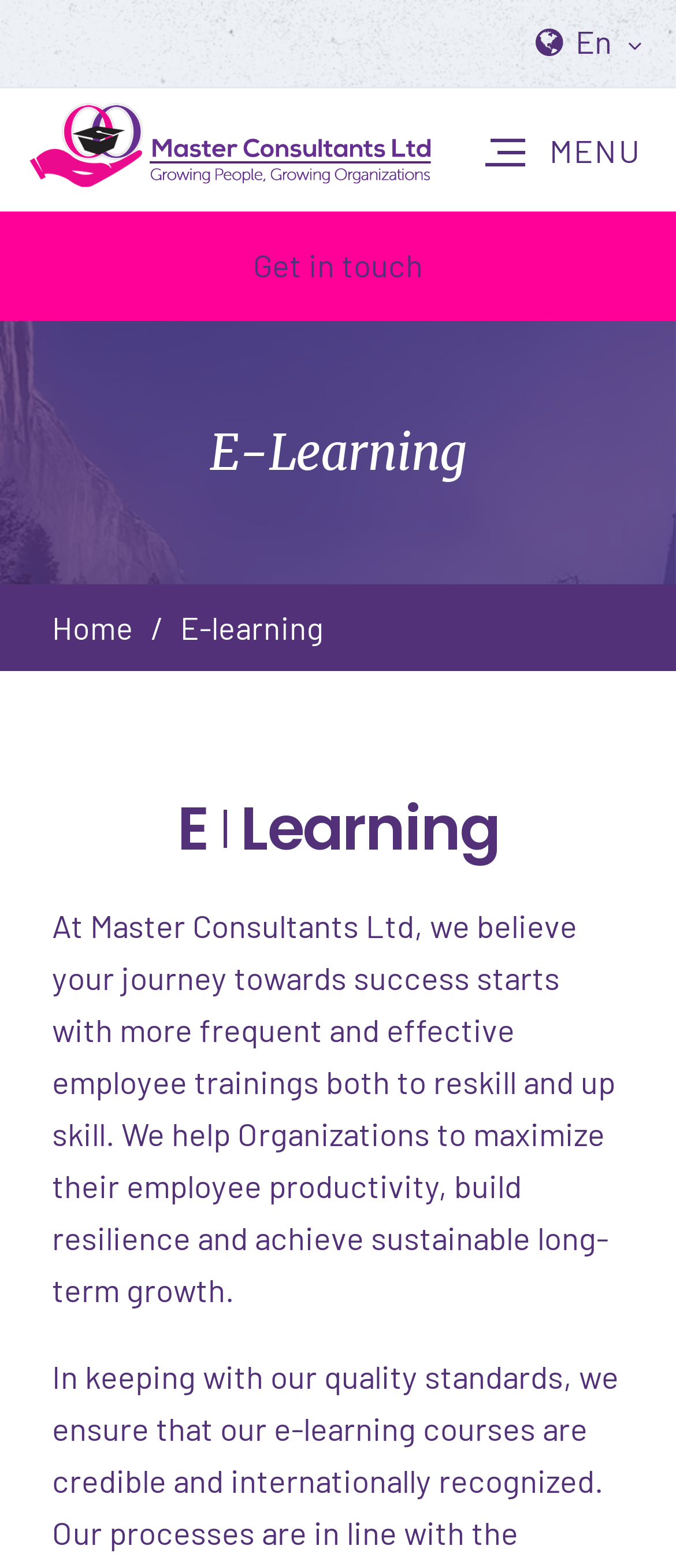Give a detailed explanation of the elements present on the webpage.

The webpage is about E-learning, with a prominent heading "E-Learning" located near the top center of the page. Below this heading, there is a brief description of the E-learning service, stating that it helps organizations to maximize employee productivity, build resilience, and achieve sustainable long-term growth.

At the top right corner, there are three links: "En" and an icon, "Buckle" with an accompanying image, and "MENU". The "Buckle" link and image are positioned closely together.

On the top left side, there is a link "Get in touch" that spans the entire width of the page. Below this link, there is a heading "E - Learning" that is similar to the first heading, but with a slight variation in text.

The page also features a link "Home" located near the top center, below the first heading. Additionally, there is a static text "E-learning" positioned near the top center, which is similar to the meta description.

Overall, the webpage appears to be a landing page for an E-learning service, with a focus on employee training and development.